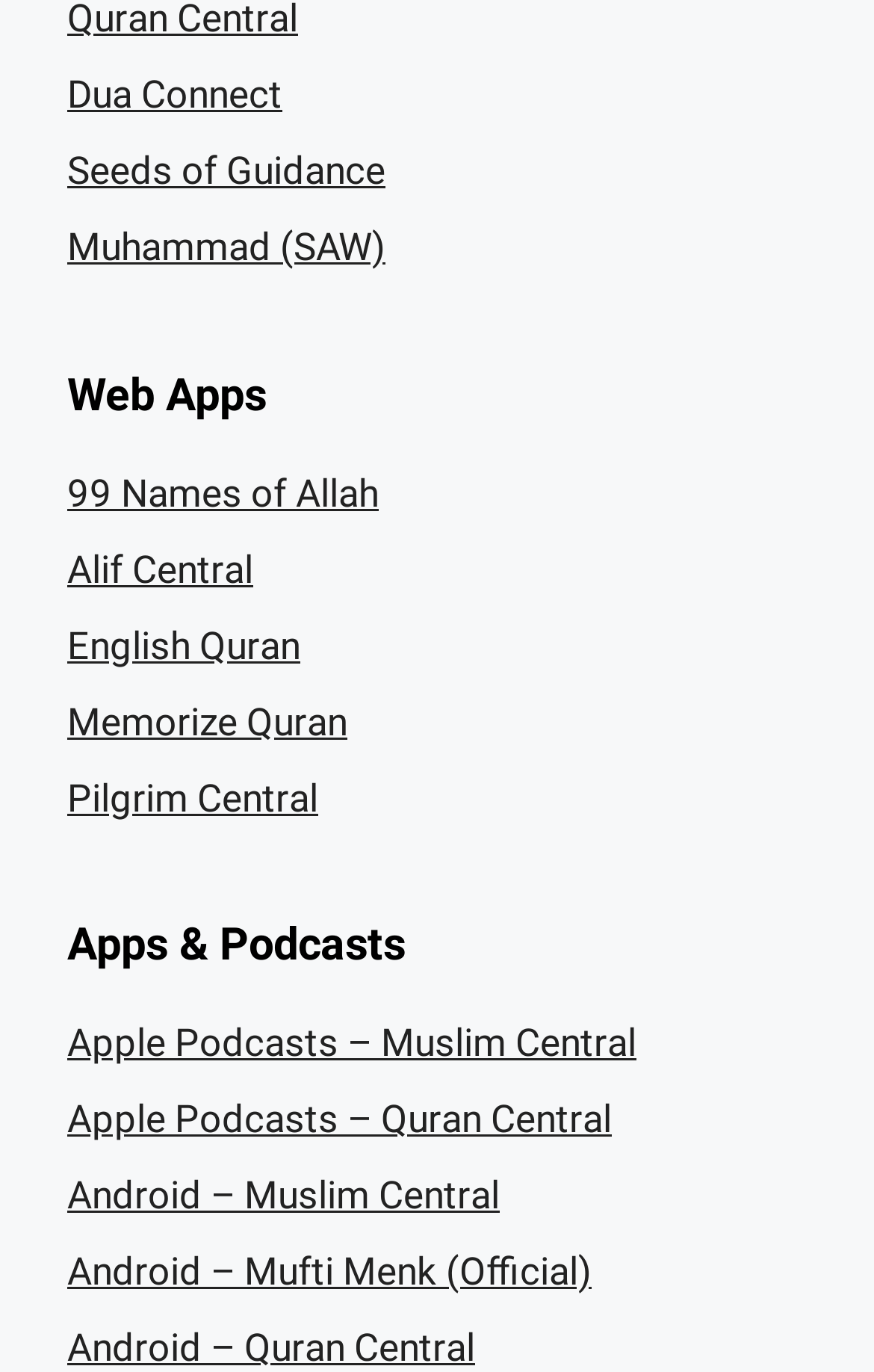What is the second link under the 'Apps & Podcasts' heading?
Kindly offer a comprehensive and detailed response to the question.

Under the 'Apps & Podcasts' heading, I found the second link to be 'Apple Podcasts – Quran Central' with a bounding box coordinate of [0.077, 0.799, 0.7, 0.832].